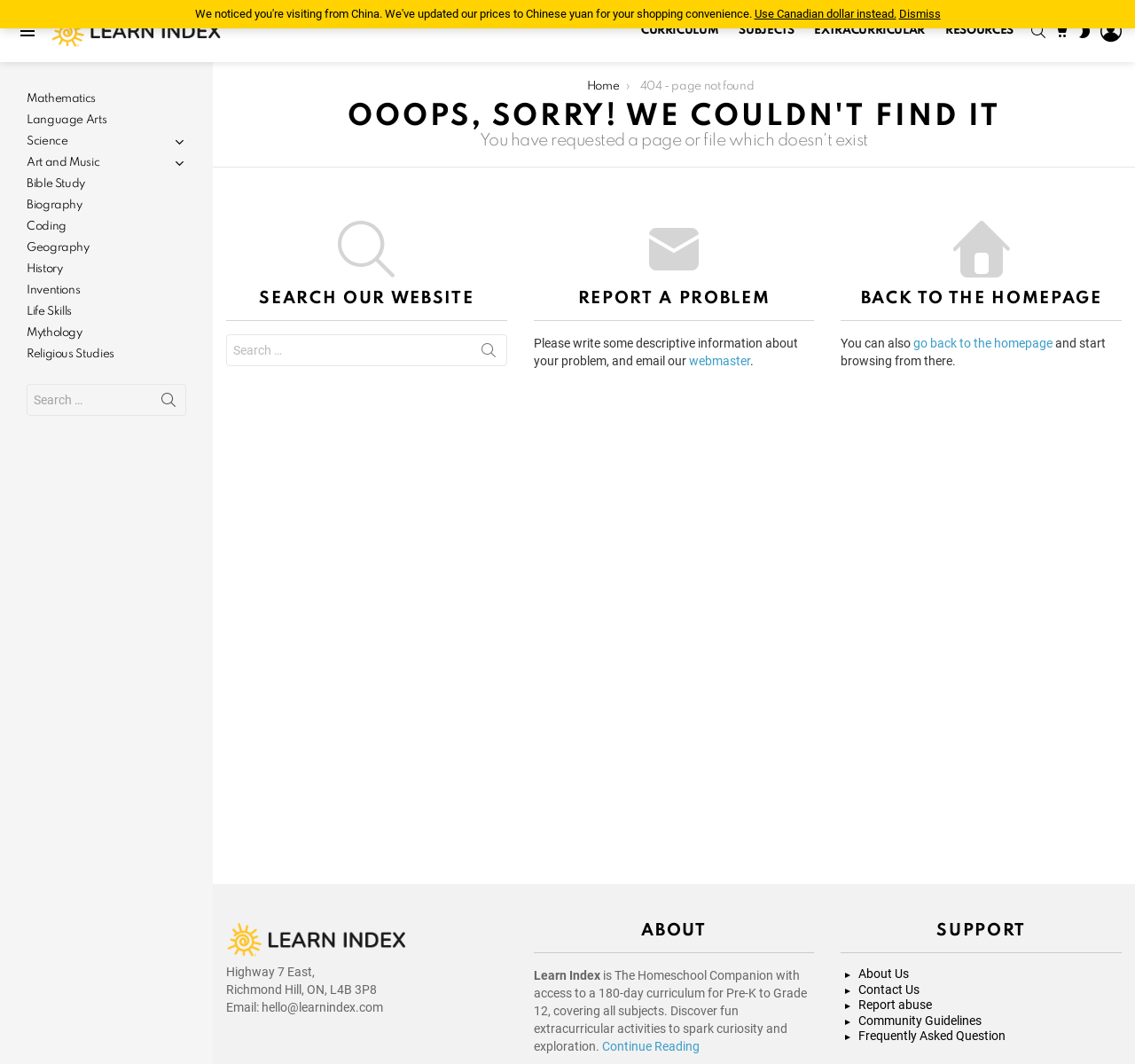Identify the bounding box for the UI element specified in this description: "Switch skin". The coordinates must be four float numbers between 0 and 1, formatted as [left, top, right, bottom].

[0.949, 0.016, 0.962, 0.042]